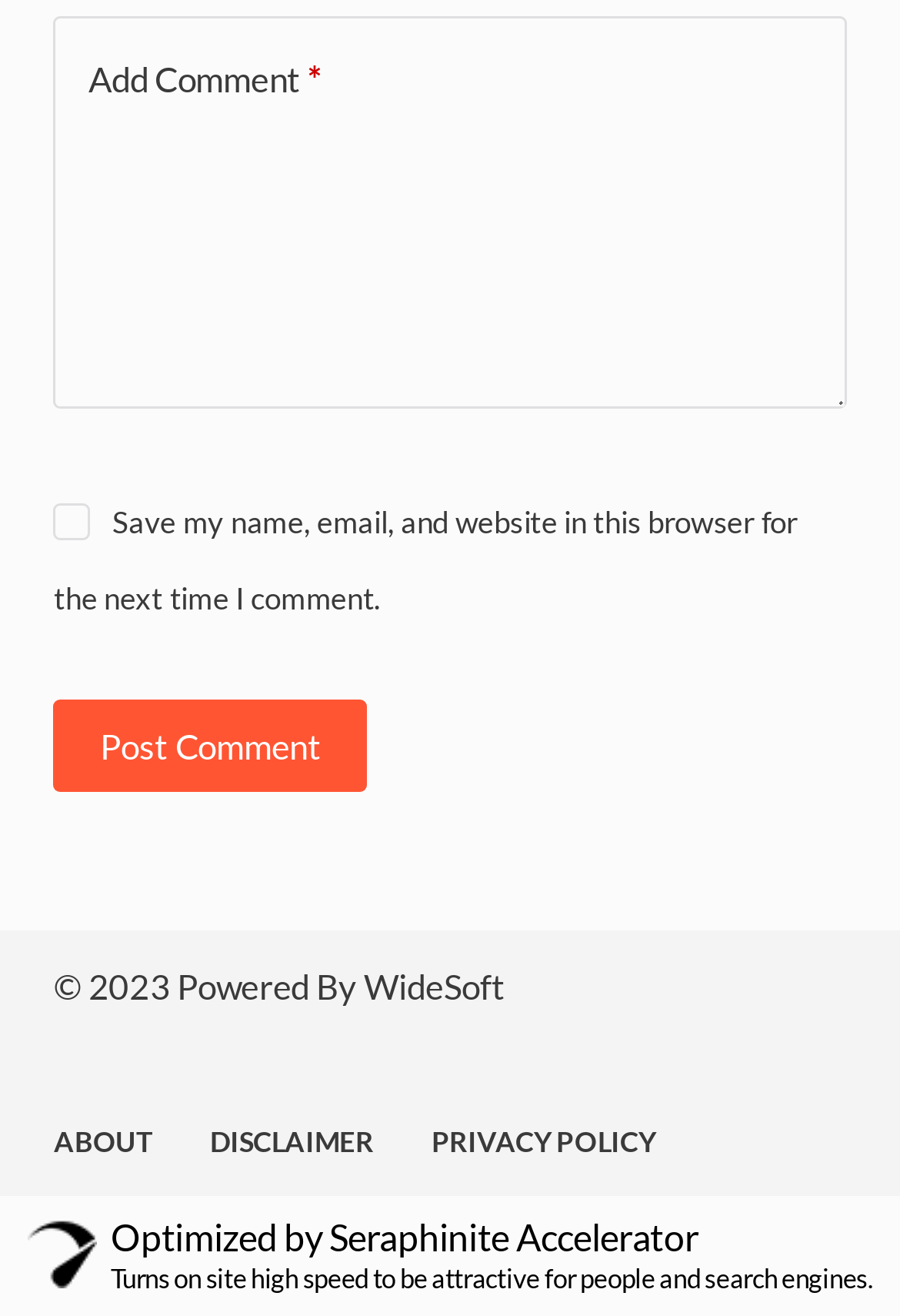Identify and provide the bounding box coordinates of the UI element described: "Privacy Policy". The coordinates should be formatted as [left, top, right, bottom], with each number being a float between 0 and 1.

[0.447, 0.855, 0.762, 0.882]